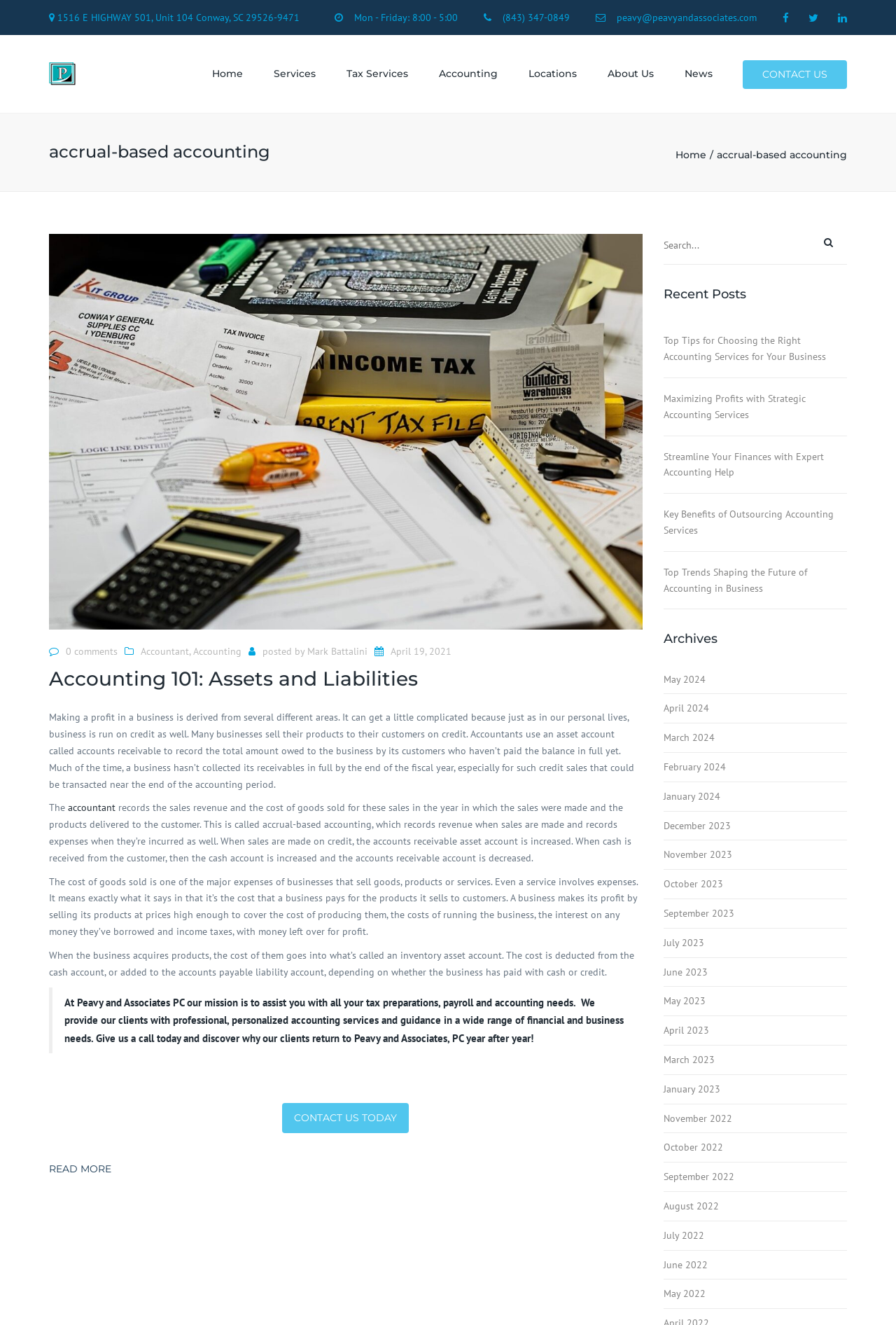Can you pinpoint the bounding box coordinates for the clickable element required for this instruction: "click the 'CONTACT US TODAY' link"? The coordinates should be four float numbers between 0 and 1, i.e., [left, top, right, bottom].

[0.315, 0.832, 0.456, 0.855]